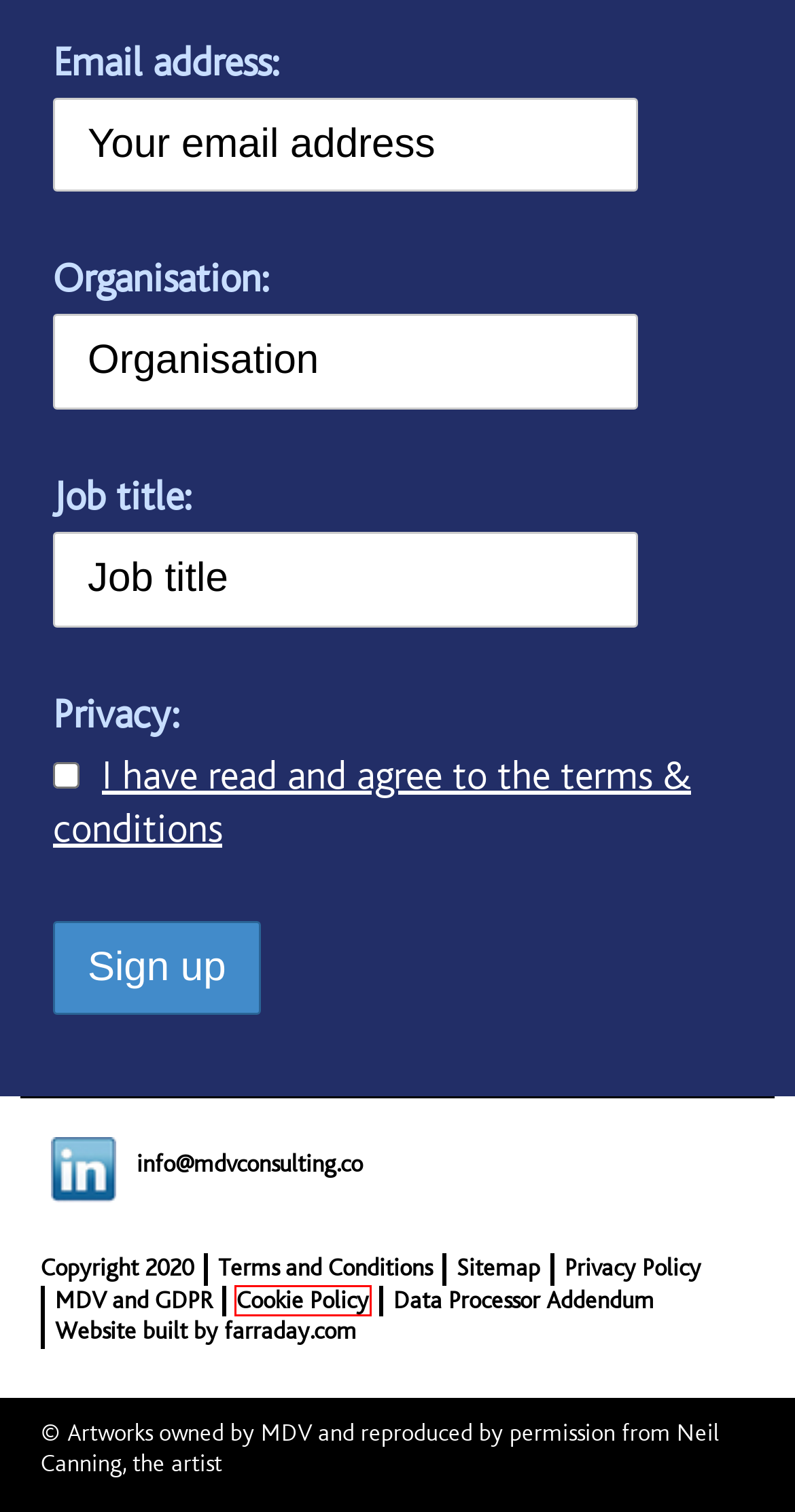Please examine the screenshot provided, which contains a red bounding box around a UI element. Select the webpage description that most accurately describes the new page displayed after clicking the highlighted element. Here are the candidates:
A. Data Processor Addendum - MDV
B. Cookie Policy - MDV
C. Terms and Conditions - MDV
D. Sitemap - MDV
E. Communications Design Agency | Farraday
F. What are cookies?
G. Privacy Policy - MDV
H. Home - MDV

B